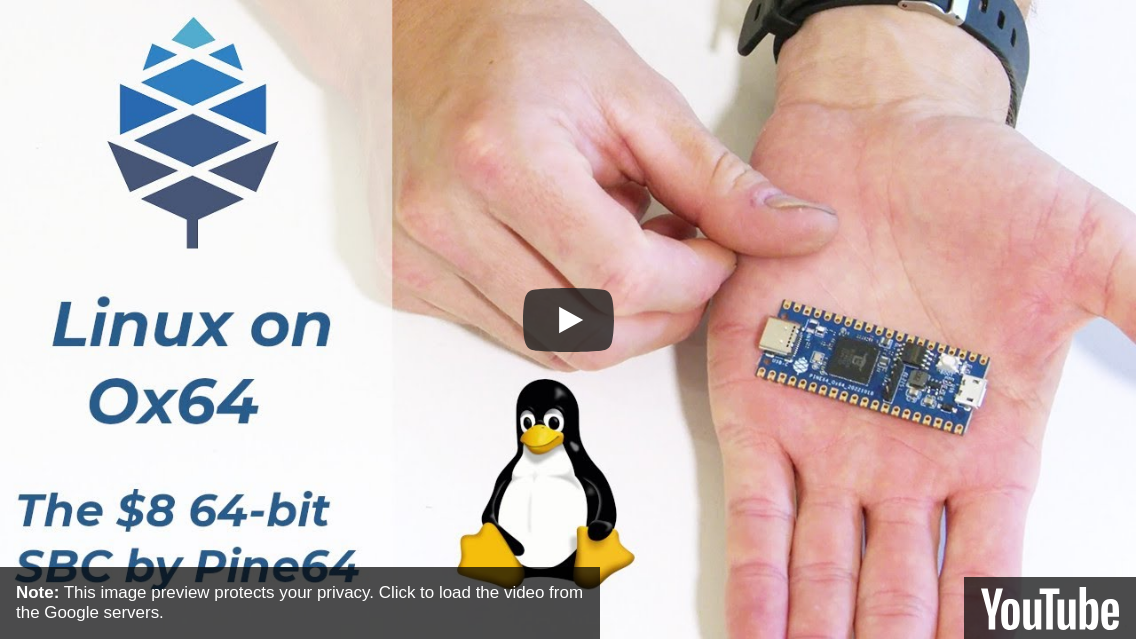Break down the image into a detailed narrative.

This image features an informative video thumbnail showcasing the "Ox64," an $8, 64-bit single-board computer (SBC) developed by Pine64. The main visual element is a person holding the compact Ox64 board in their palm, highlighting its small size and design. Accompanying text on the left side reads “Linux on Ox64,” indicating the topic of the video, while a subtle illustration of the Linux mascot adds a playful touch. The thumbnail is designed to capture the viewer’s attention with a clear call to action, prompting users to click and learn more about this innovative technology and how to use it effectively. A note at the bottom informs users that the image preview protects their privacy and encourages them to click to access the video directly from Google servers.